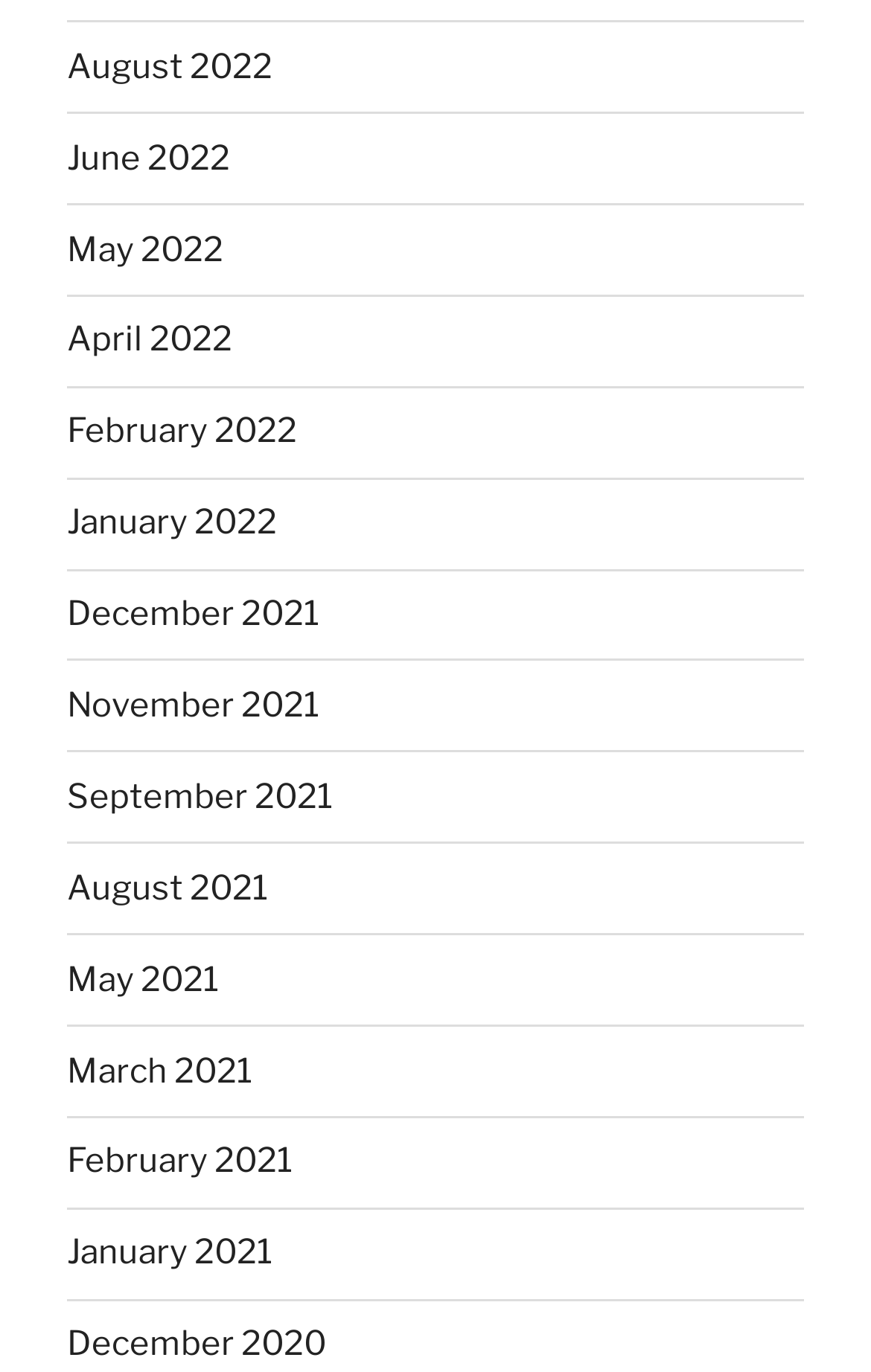Specify the bounding box coordinates of the area to click in order to execute this command: 'view December 2020'. The coordinates should consist of four float numbers ranging from 0 to 1, and should be formatted as [left, top, right, bottom].

[0.077, 0.965, 0.374, 0.994]